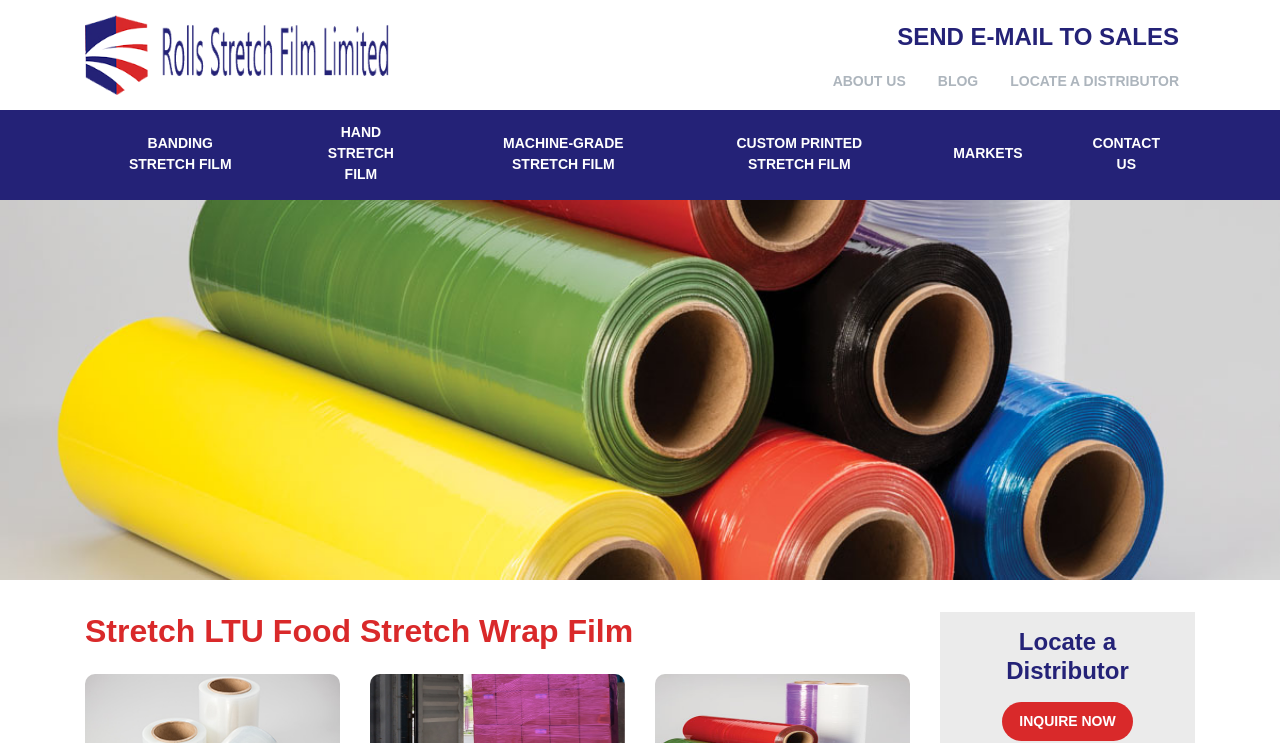Extract the primary heading text from the webpage.

Stretch LTU Food Stretch Wrap Film